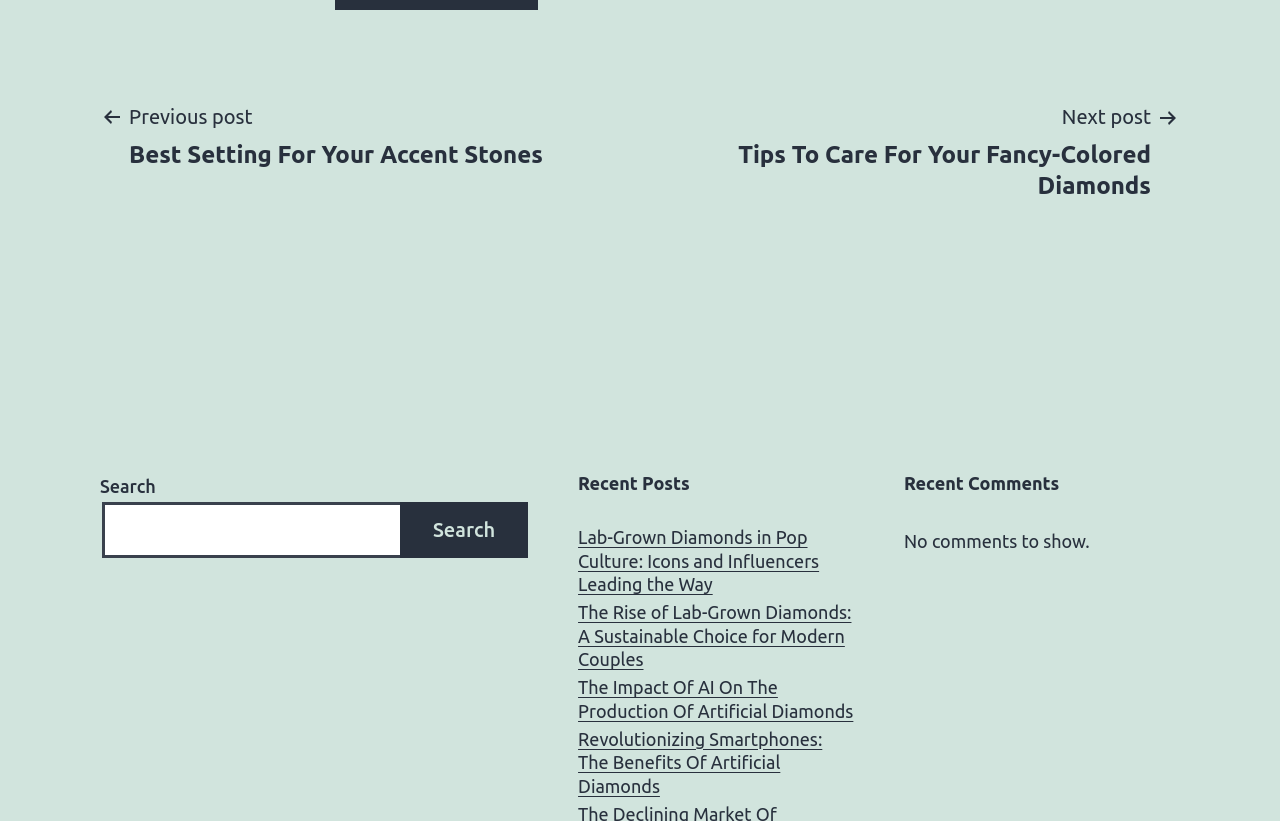What is the title of the previous post?
Please provide a full and detailed response to the question.

The webpage has a navigation section at the top which includes a link labeled 'Previous post Best Setting For Your Accent Stones', indicating that the title of the previous post is 'Best Setting For Your Accent Stones'.